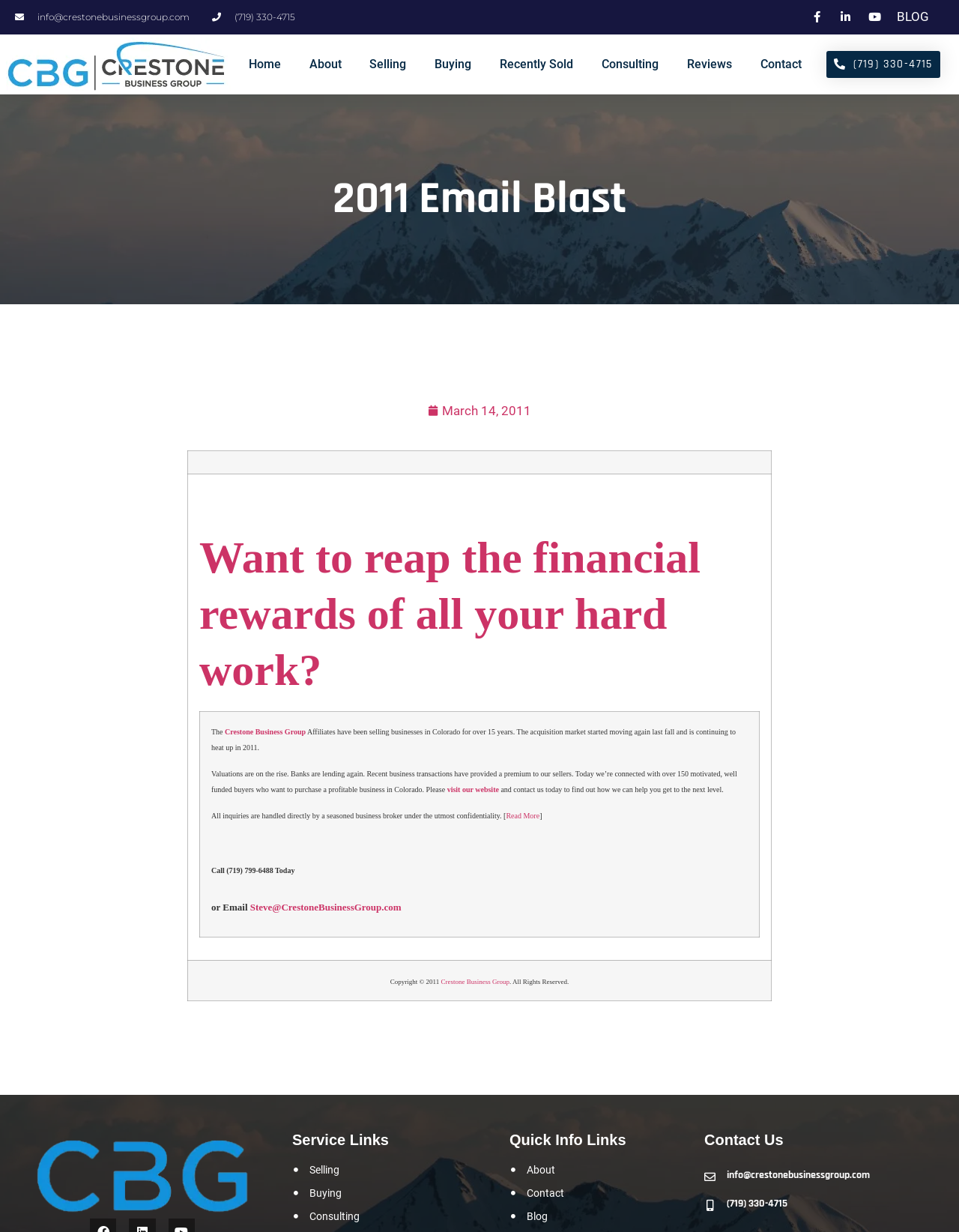What is the email address to contact Crestone Business Group?
Based on the screenshot, give a detailed explanation to answer the question.

I found the email address by looking at the top right corner of the webpage, where the contact information is displayed. The email address is info@crestonebusinessgroup.com, which is also a link.